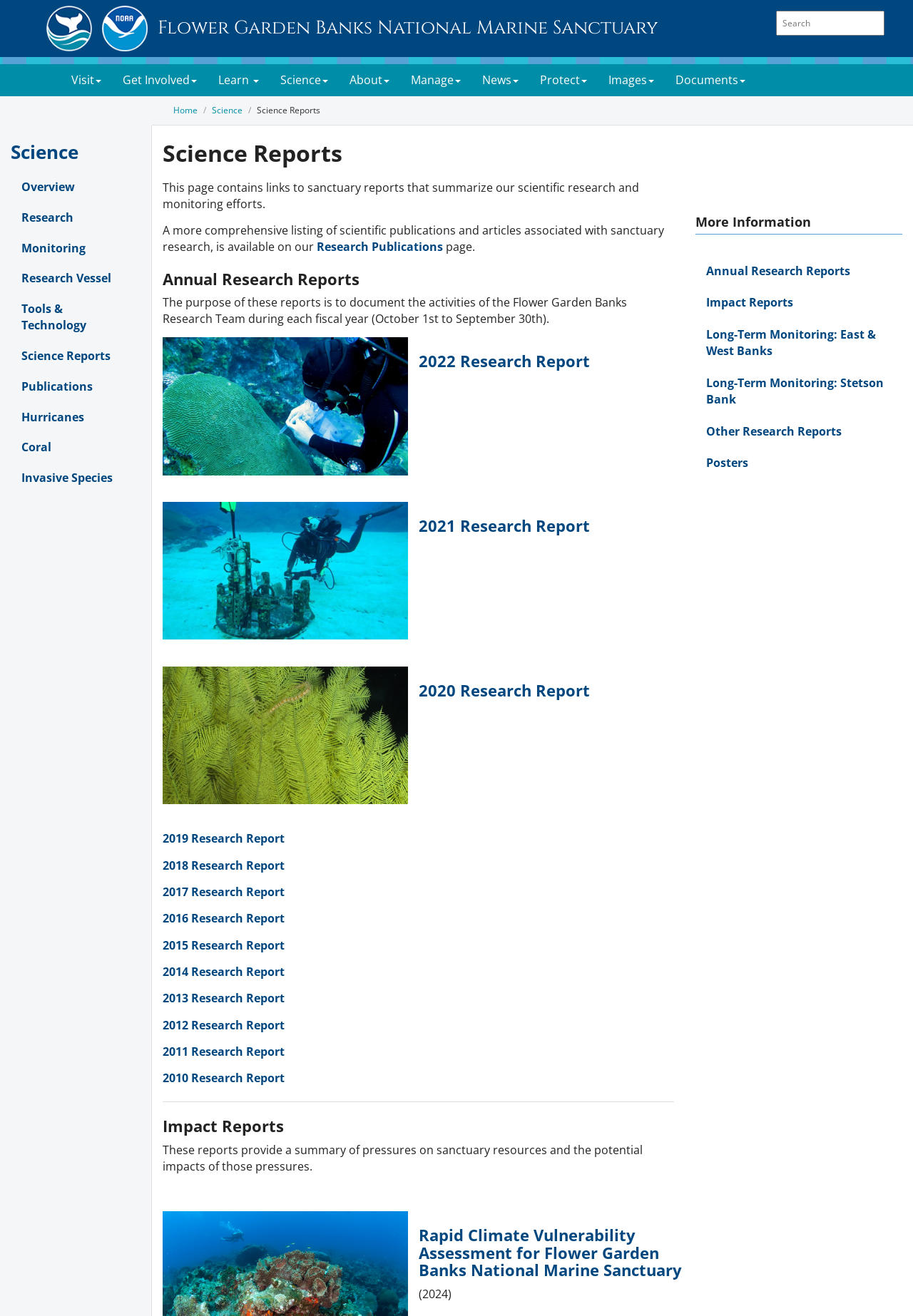What is the purpose of the annual research reports?
Based on the image, please offer an in-depth response to the question.

I read the static text under the 'Annual Research Reports' heading, which states that the purpose of these reports is to document the activities of the Flower Garden Banks Research Team during each fiscal year.